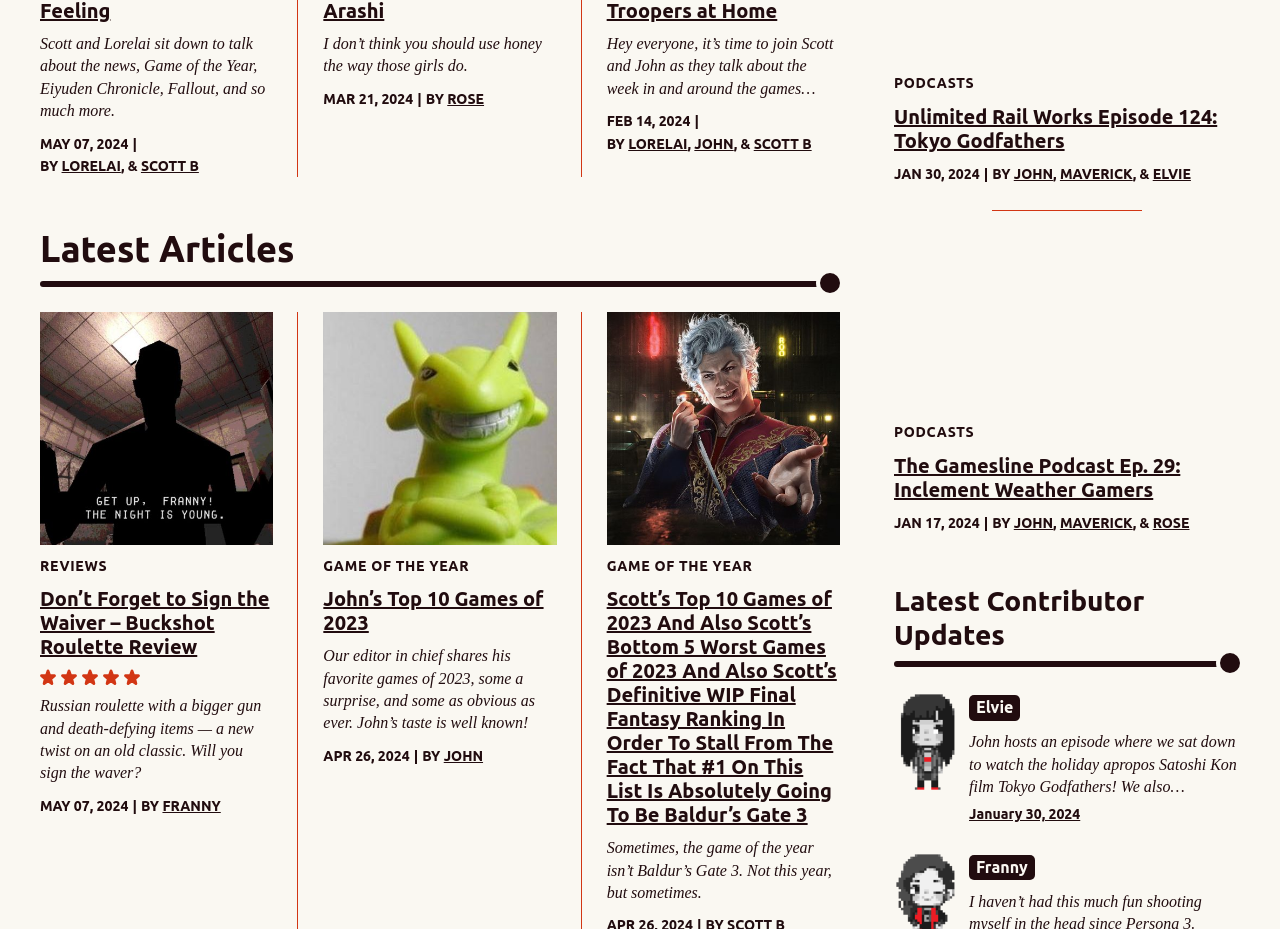What is the category of the article 'Don’t Forget to Sign the Waiver – Buckshot Roulette Review'?
Identify the answer in the screenshot and reply with a single word or phrase.

REVIEWS